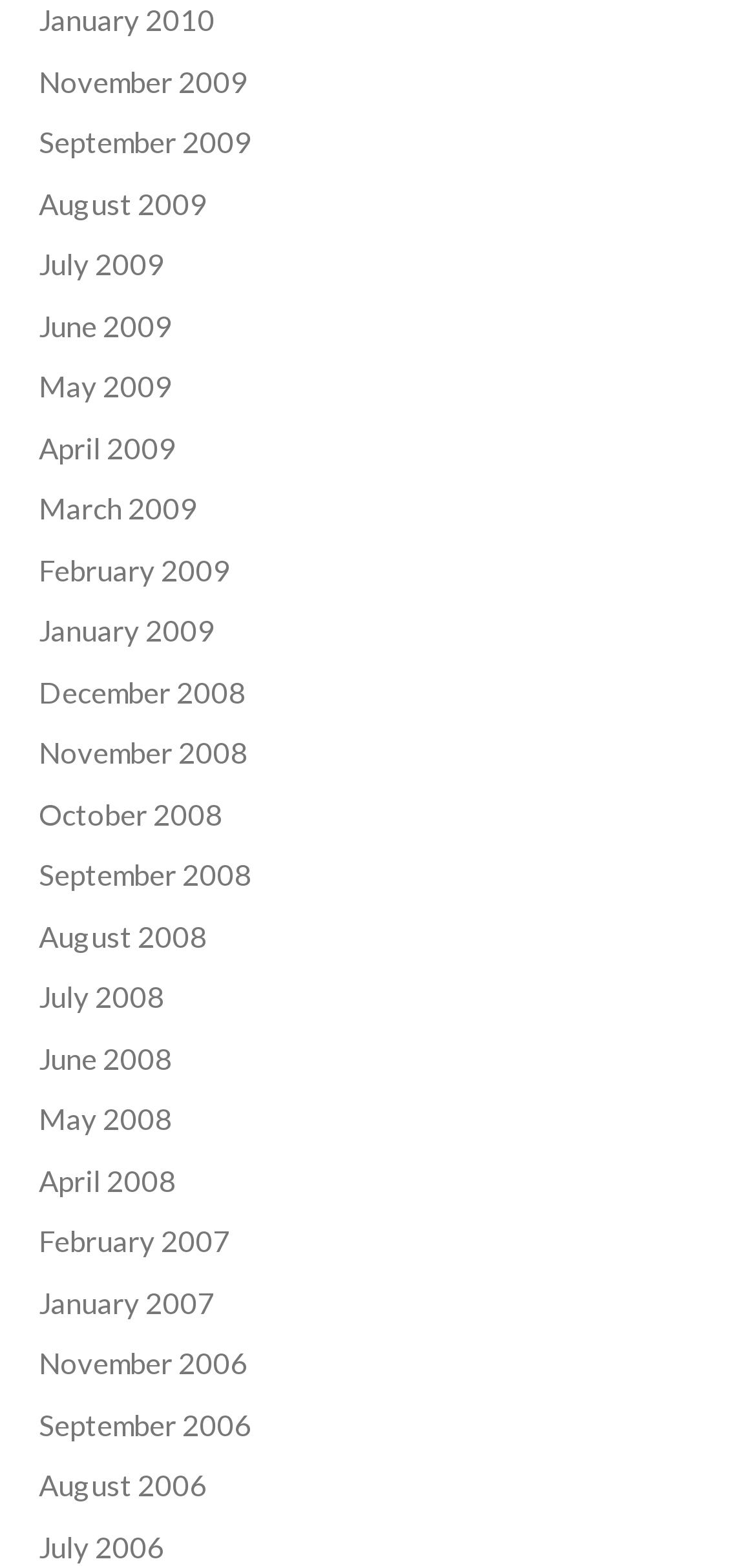Using details from the image, please answer the following question comprehensively:
What is the latest month available?

By examining the list of links on the webpage, I found that the latest month available is January 2010, which is located at the top of the list.